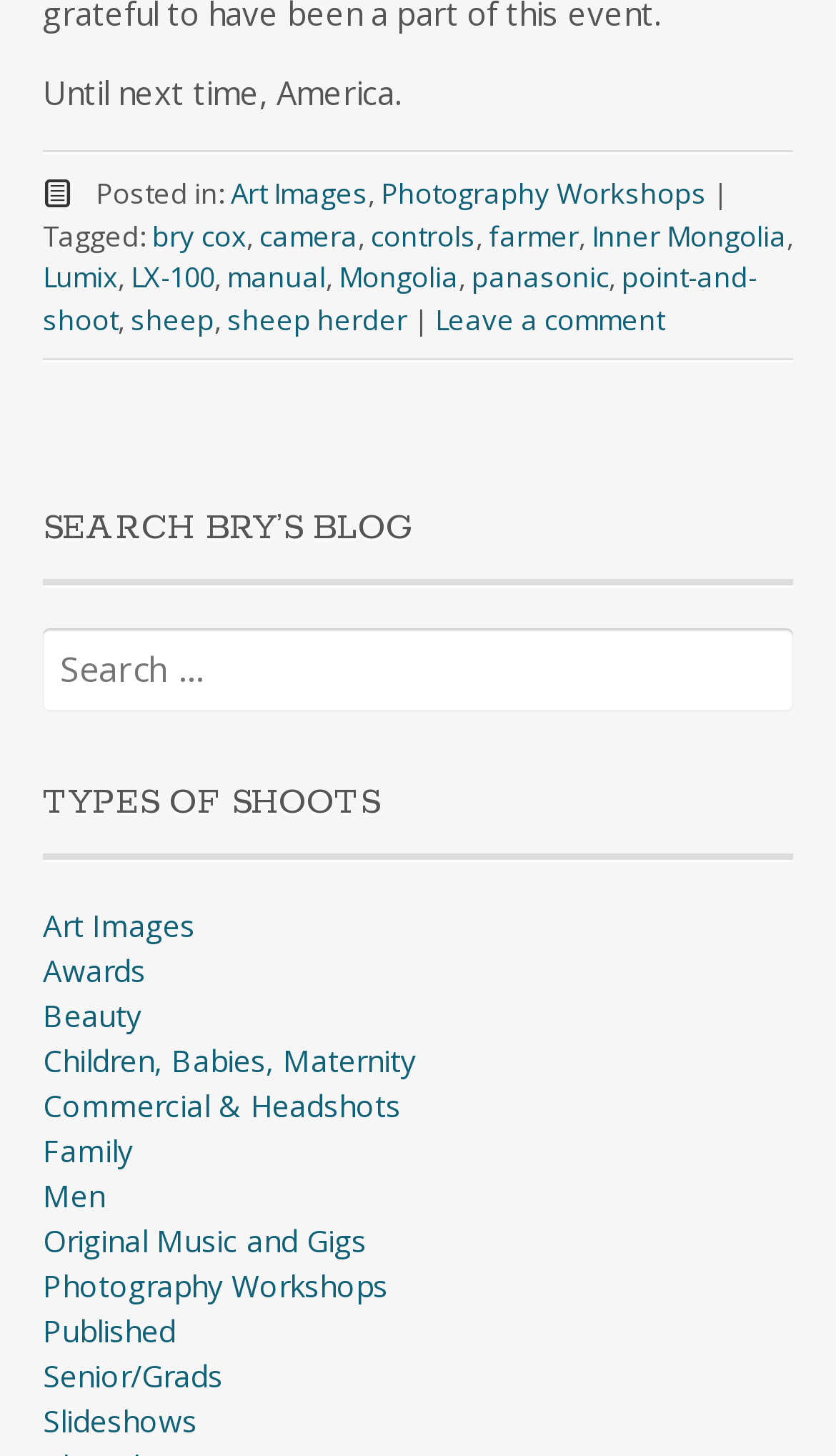Find the UI element described as: "Men" and predict its bounding box coordinates. Ensure the coordinates are four float numbers between 0 and 1, [left, top, right, bottom].

[0.051, 0.808, 0.126, 0.836]